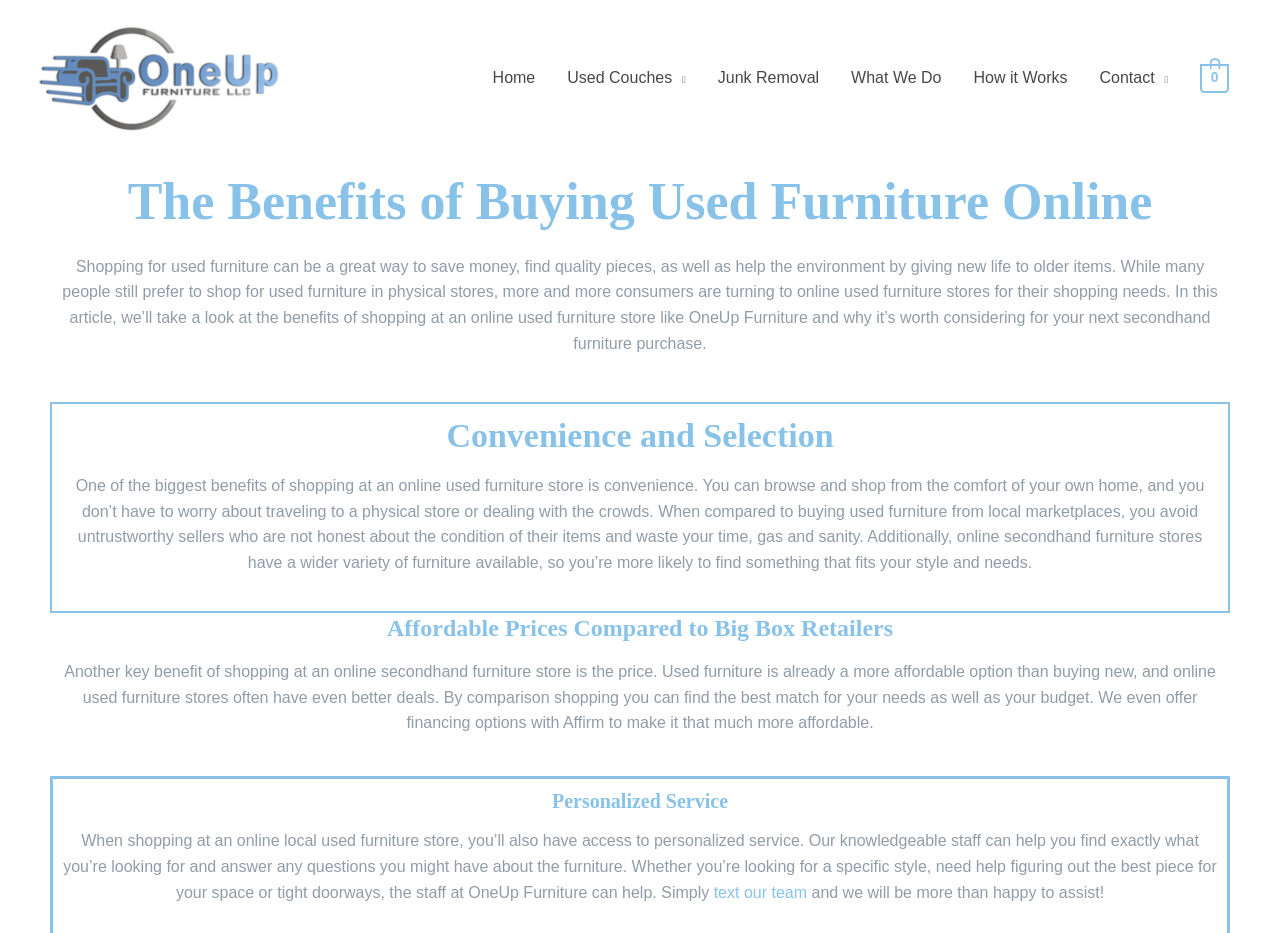Determine the bounding box coordinates of the region that needs to be clicked to achieve the task: "Contact the team".

[0.558, 0.947, 0.63, 0.965]